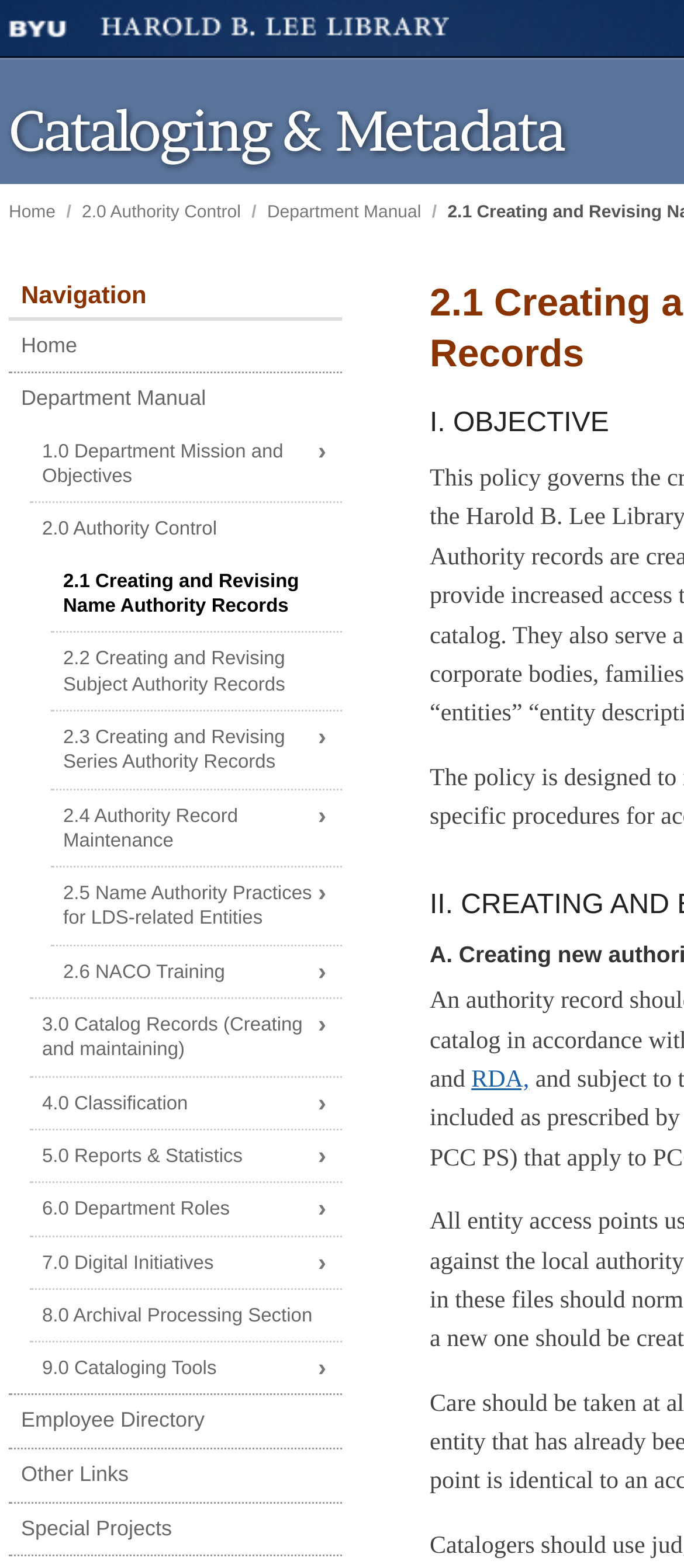Determine the bounding box coordinates for the UI element described. Format the coordinates as (top-left x, top-left y, bottom-right x, bottom-right y) and ensure all values are between 0 and 1. Element description: Home

[0.013, 0.13, 0.081, 0.142]